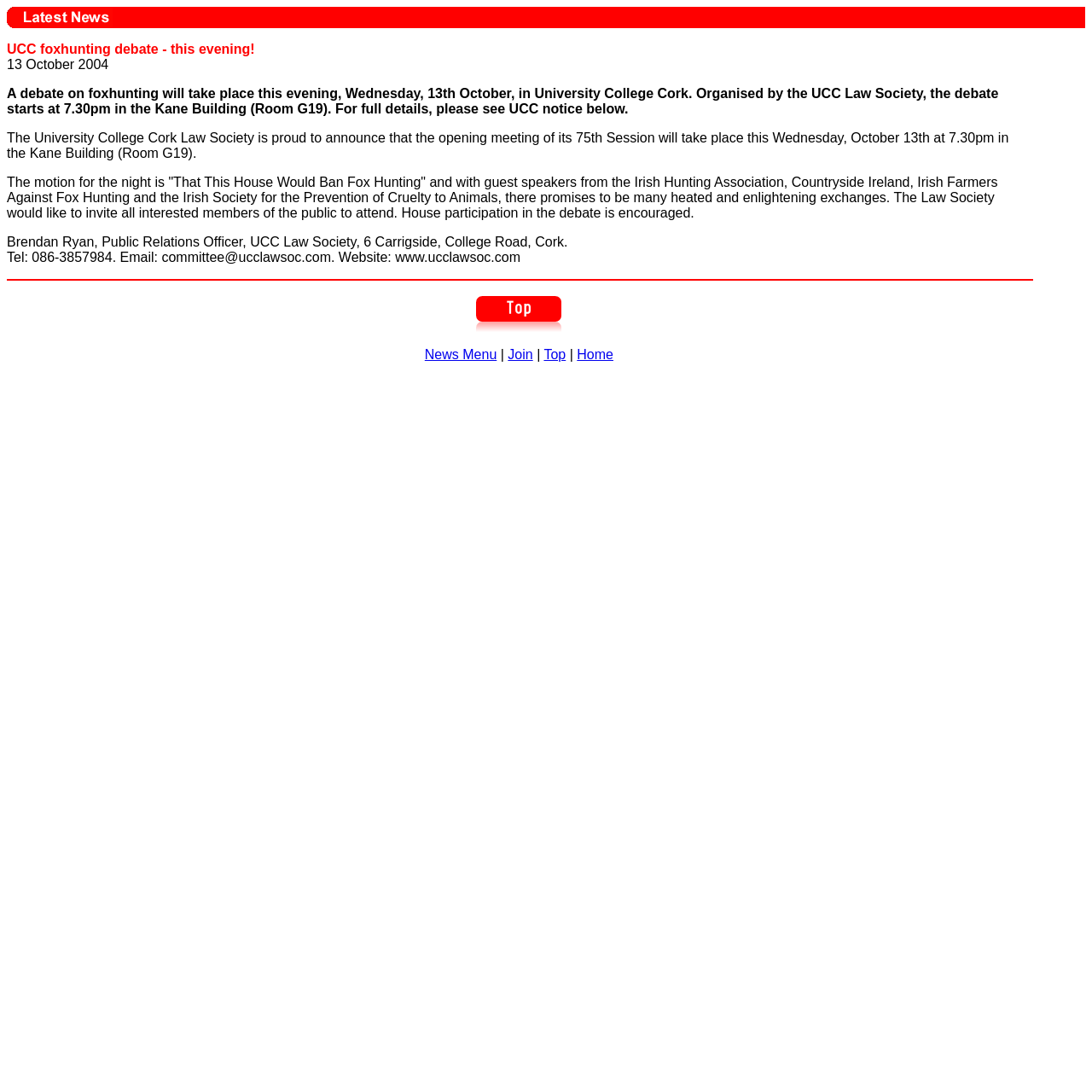Describe all visible elements and their arrangement on the webpage.

The webpage is about the Irish Council Against Blood Sports, specifically featuring the latest news. At the top, there is a layout table with a single row and cell containing an image with the text "latest news". 

Below this, there is a larger layout table with a single row and cell, which occupies most of the page. This cell contains a lengthy article about a debate on foxhunting at University College Cork, including details about the event, such as the date, time, location, and guest speakers. 

To the right of the article, there are four links: "News Menu", "Join", "Top", and "Home", separated by vertical lines. Above these links, there is a small image and another link. 

At the very bottom of the page, there is a small, almost invisible static text element.